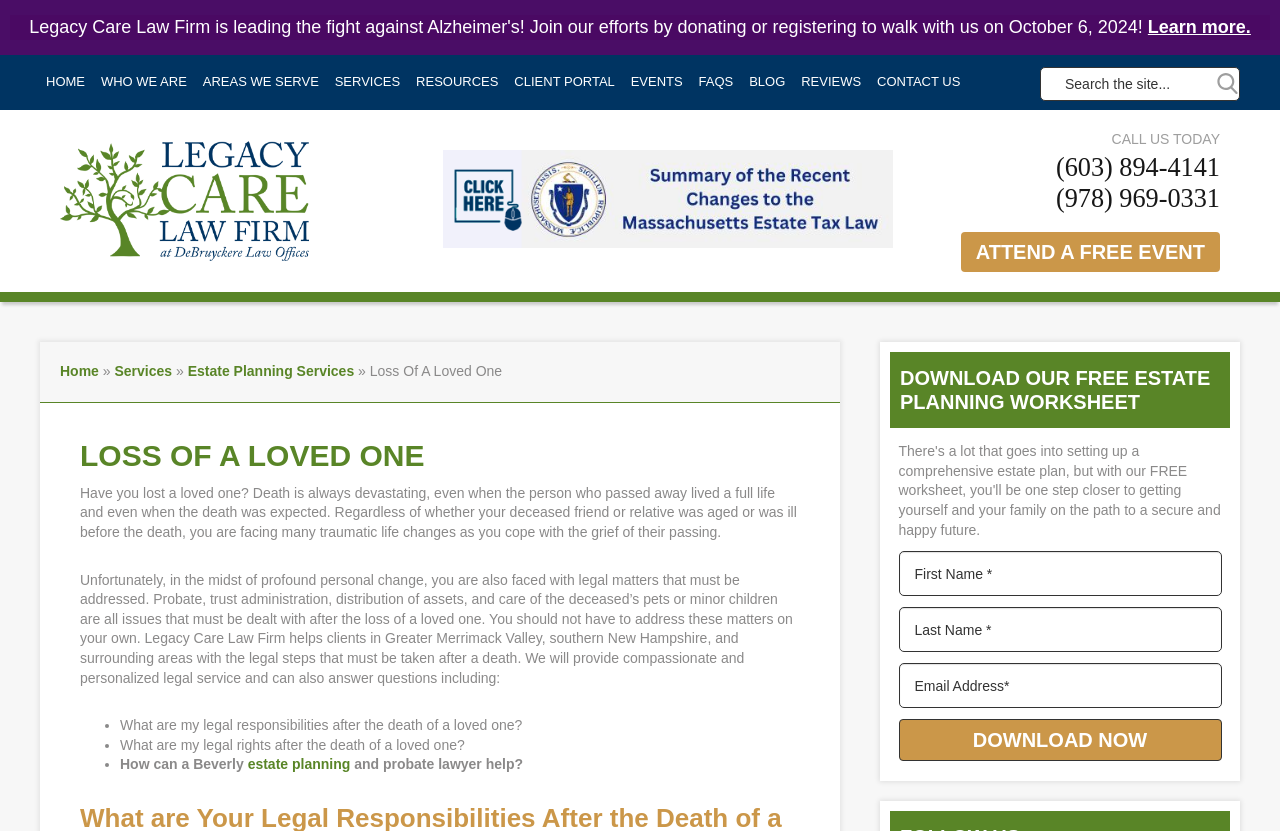Using details from the image, please answer the following question comprehensively:
What is the phone number for the law firm in New Hampshire?

I found the answer by looking at the link element with the text '(603) 894-4141' at coordinates [0.346, 0.186, 0.953, 0.218]. This suggests that the phone number for the law firm in New Hampshire is (603) 894-4141.